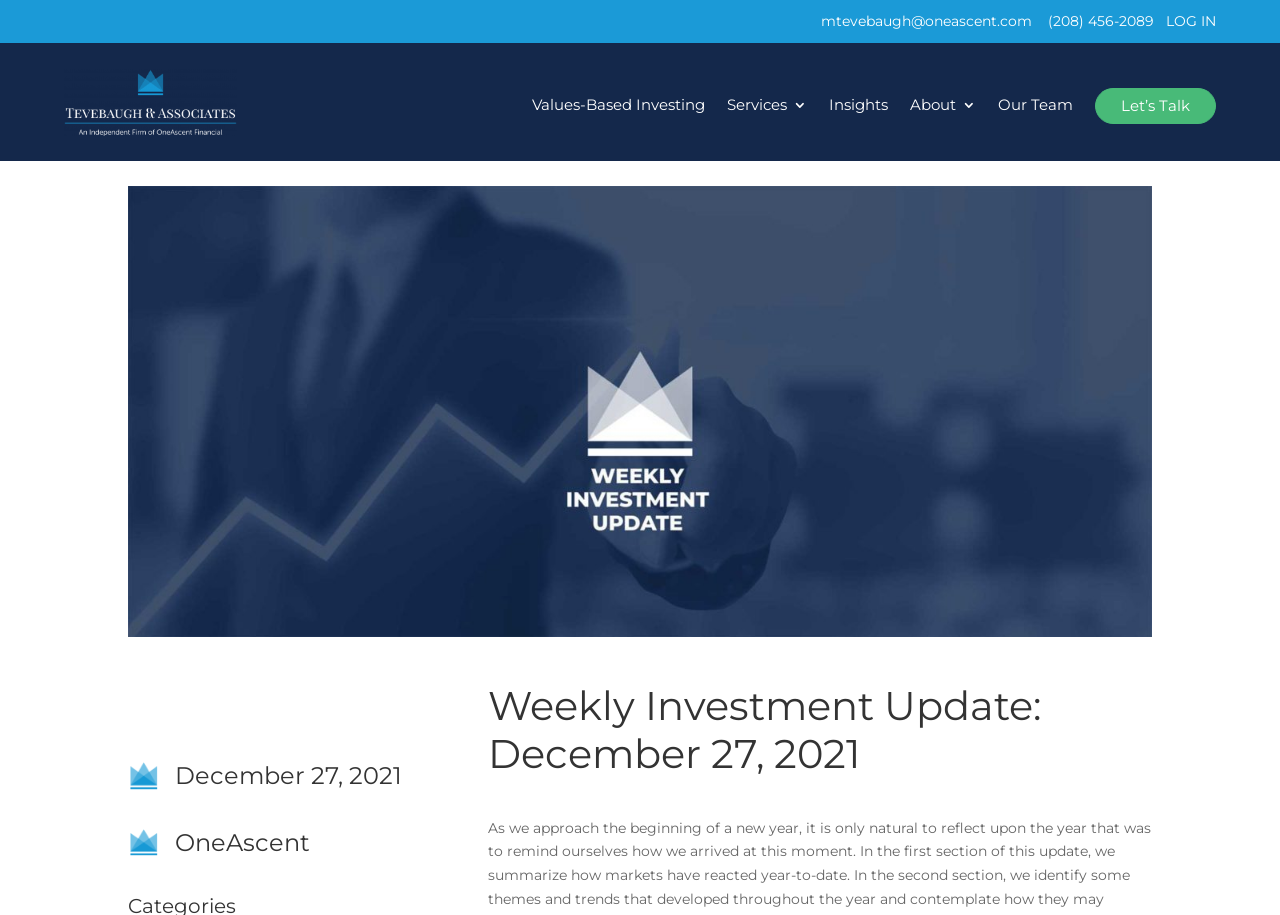Respond with a single word or short phrase to the following question: 
What is the phone number?

(208) 456-2089